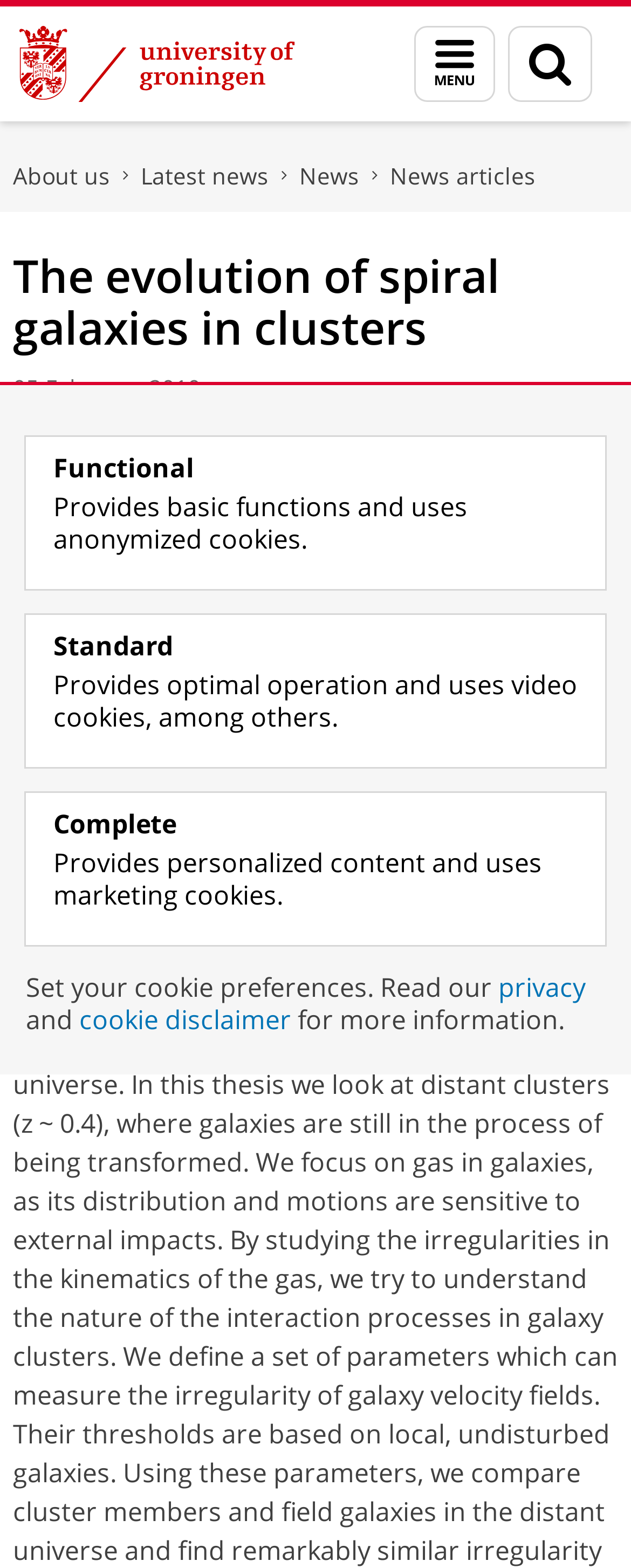What is the date of the PhD ceremony?
Look at the image and answer with only one word or phrase.

05 February 2010